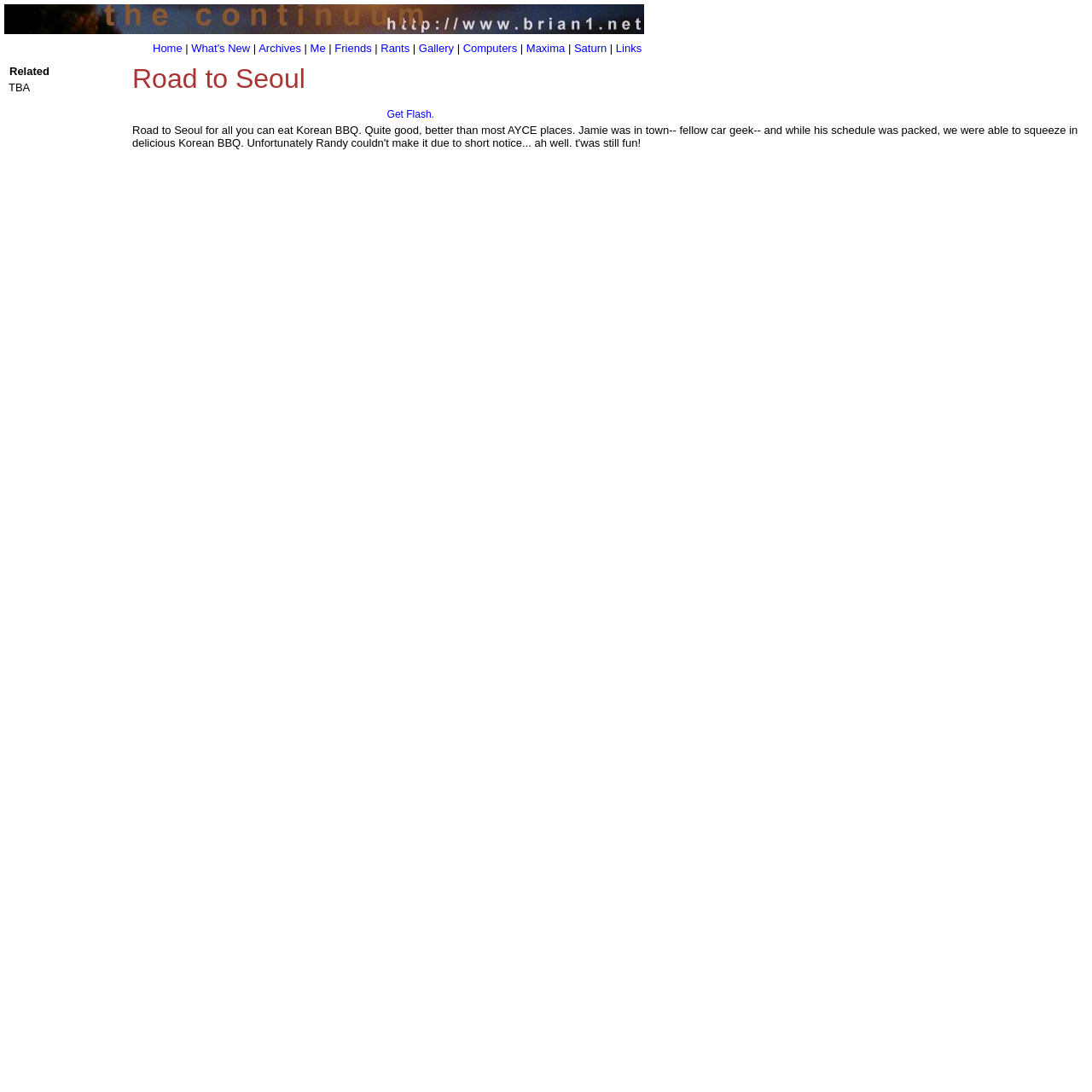Point out the bounding box coordinates of the section to click in order to follow this instruction: "get flash player".

[0.354, 0.099, 0.398, 0.11]